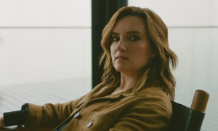Offer a detailed narrative of the image.

The image captures a close-up of a woman with wavy, shoulder-length hair, seated in a director's chair, exuding a contemplative and intense expression. She is dressed in a stylish brown jacket, which complements the neutral and slightly blurred background that features a large window. This setting adds a modern and sophisticated tone, suggesting a moment of reflection or focus. The image is associated with the "Americana Music Awards," highlighting Brandy Clark and Victoria Stevens as notable nominees for the 2024 event. The context implies that she is likely involved in the music or entertainment industry, underscoring her connection to the upcoming awards ceremony.